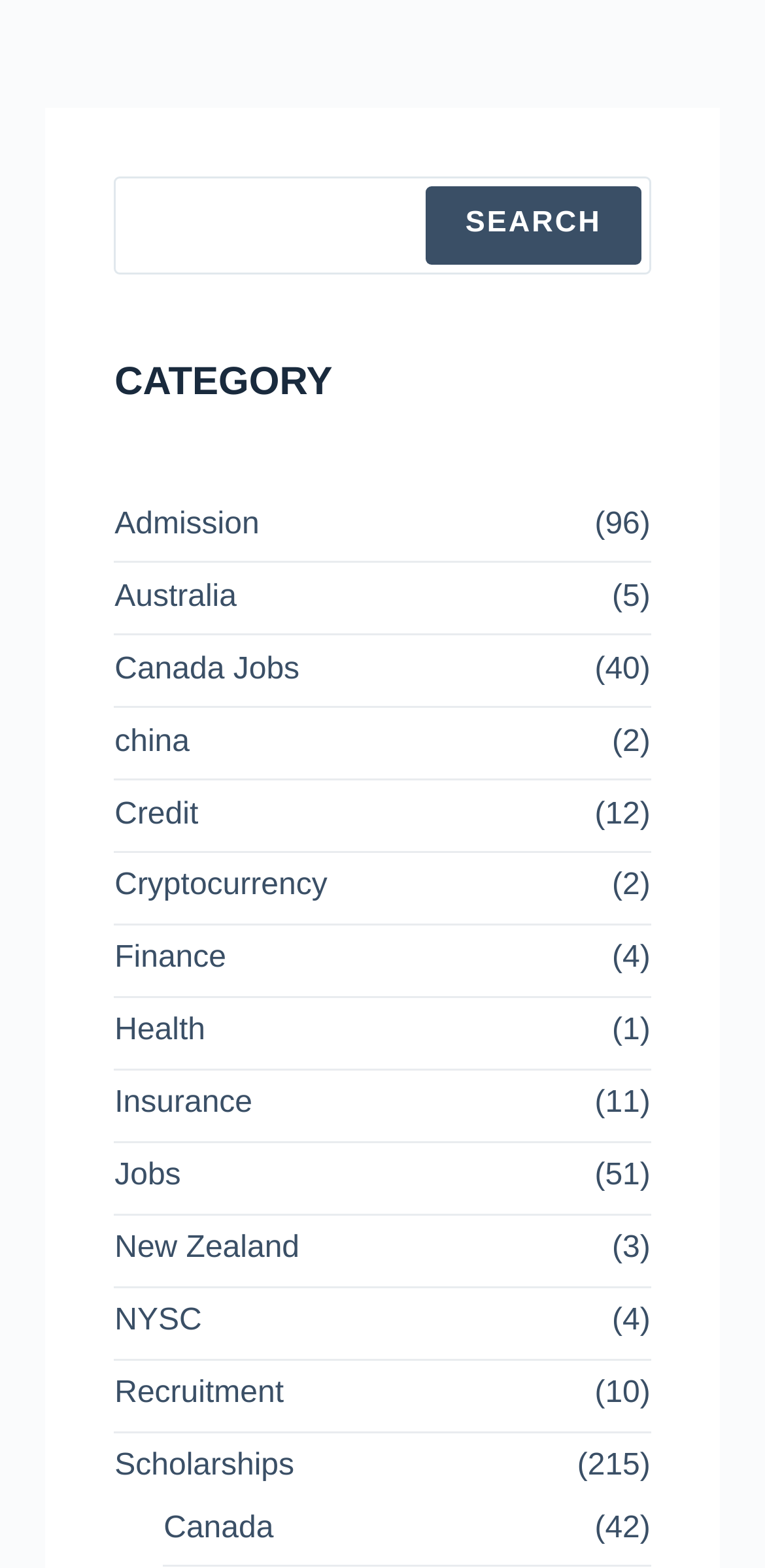Identify the bounding box coordinates of the clickable section necessary to follow the following instruction: "Check out Scholarships". The coordinates should be presented as four float numbers from 0 to 1, i.e., [left, top, right, bottom].

[0.15, 0.92, 0.412, 0.953]